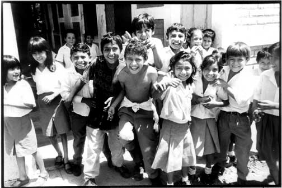Look at the image and write a detailed answer to the question: 
What is the boy in the foreground wearing?

One boy in the foreground stands prominently, shirtless and grinning, which indicates that he is not wearing a shirt.